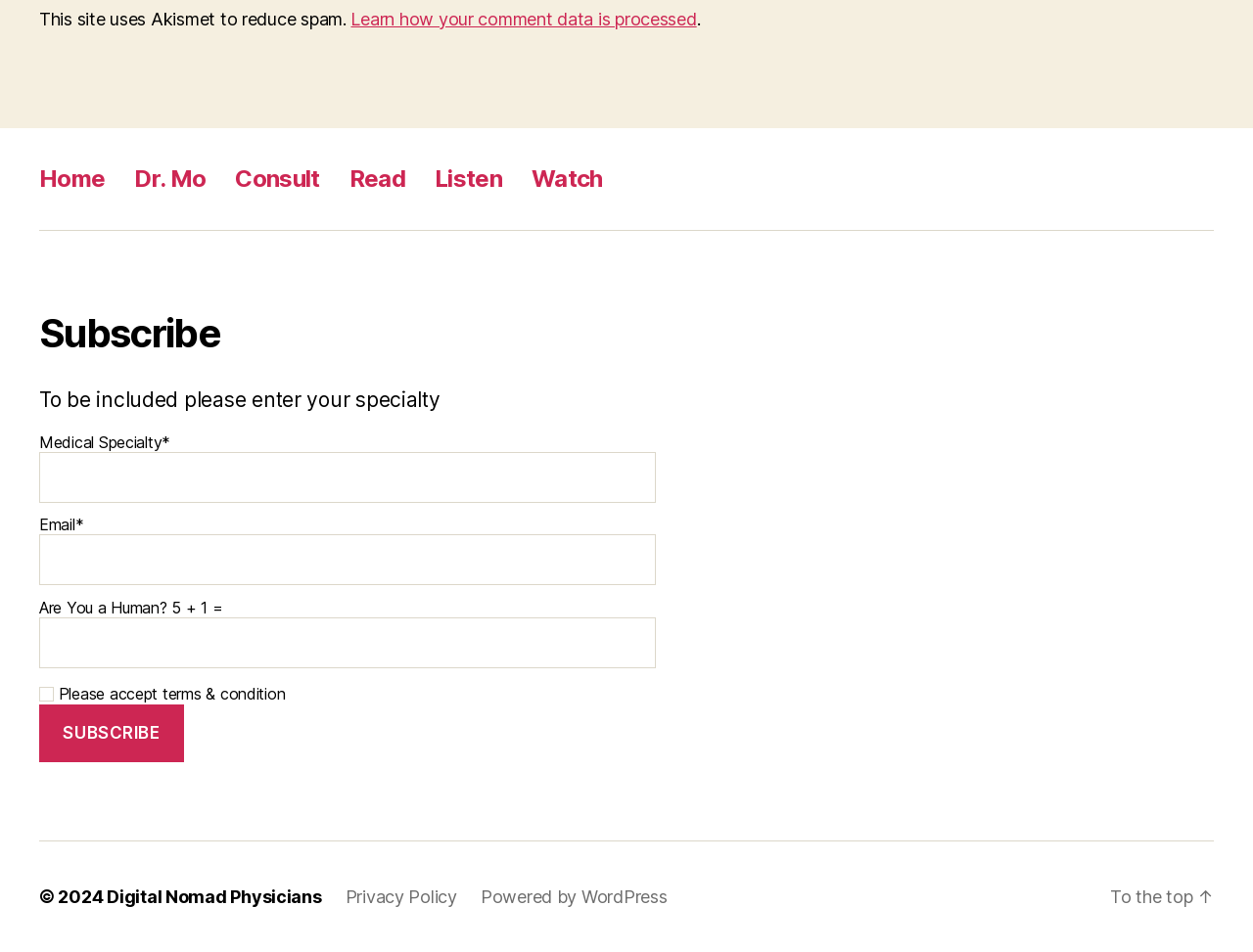Identify the bounding box coordinates of the element to click to follow this instruction: 'Enter your medical specialty'. Ensure the coordinates are four float values between 0 and 1, provided as [left, top, right, bottom].

[0.031, 0.474, 0.523, 0.528]